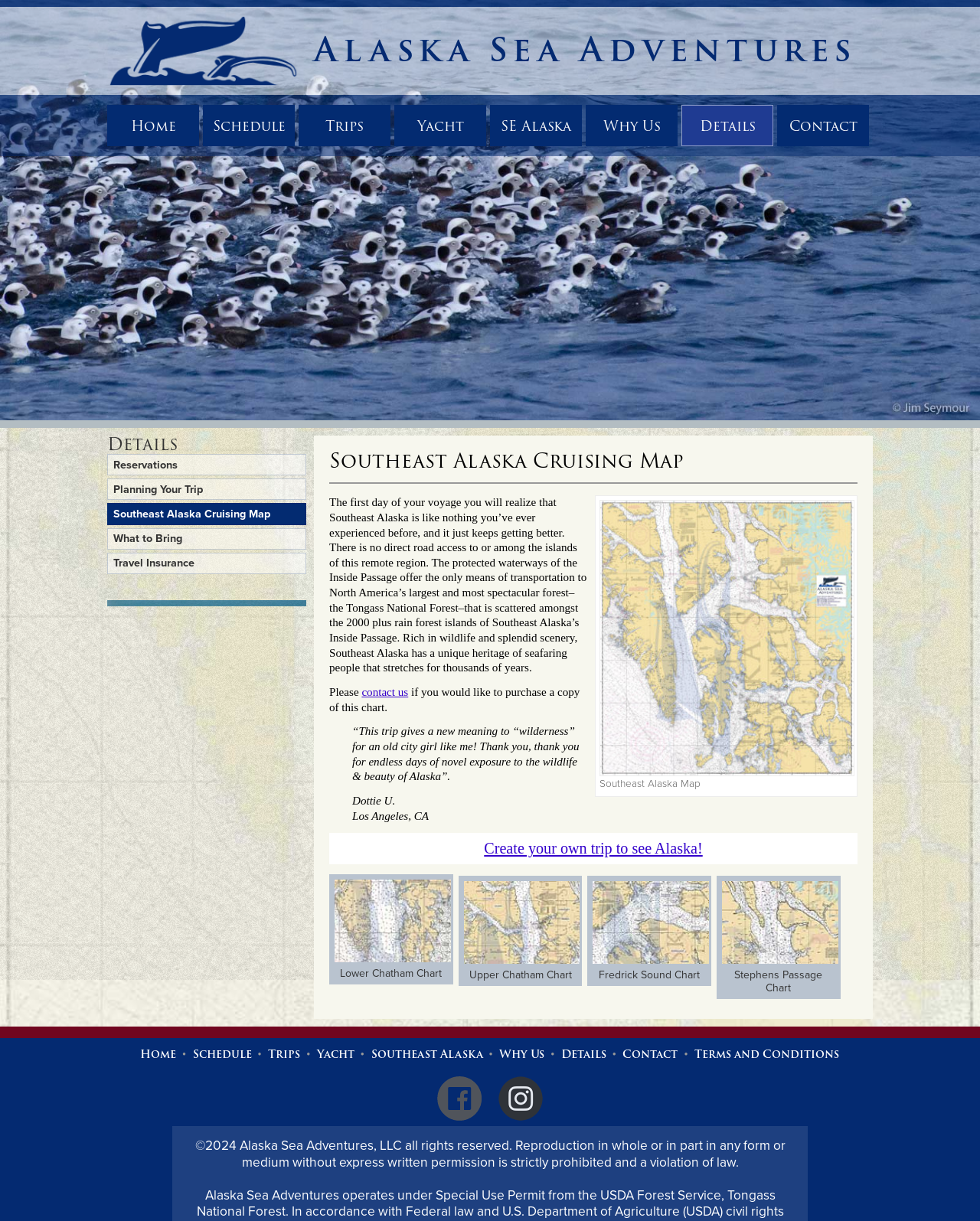Please mark the clickable region by giving the bounding box coordinates needed to complete this instruction: "Check out the 'Yacht' page".

[0.402, 0.086, 0.496, 0.12]